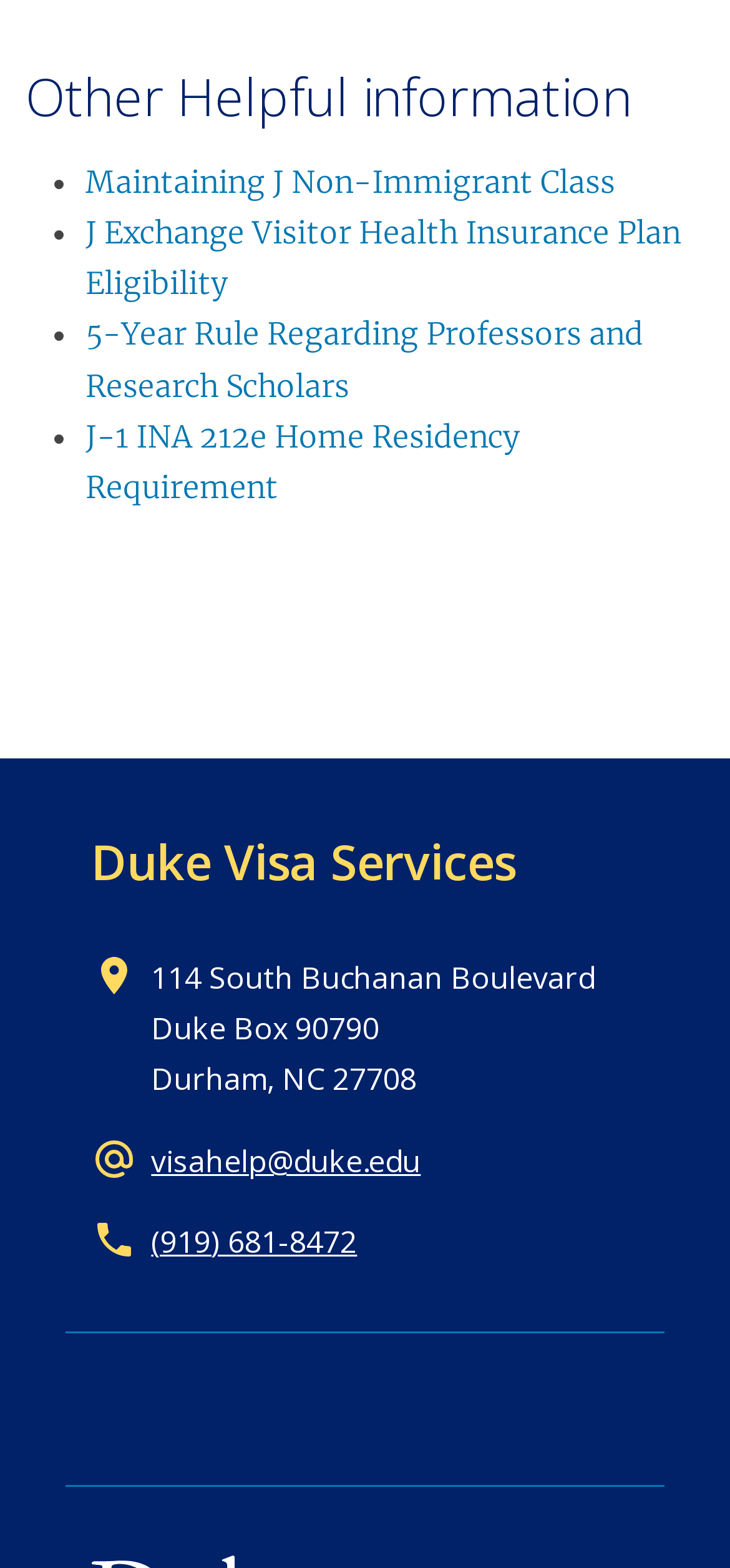What is the topic of the first heading?
Look at the screenshot and respond with a single word or phrase.

Other Helpful information